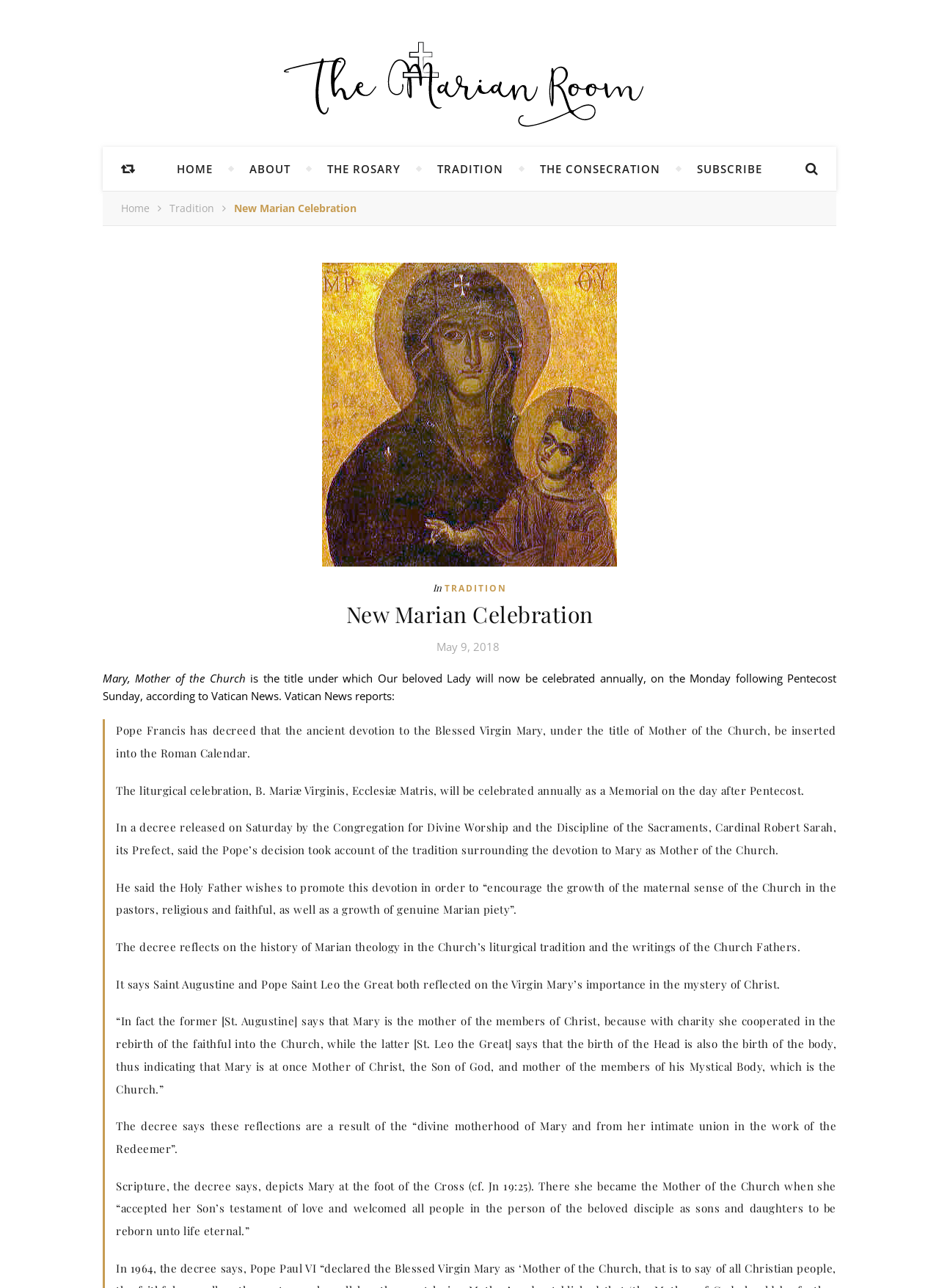What is the purpose of promoting the devotion to Mary as Mother of the Church?
Use the image to answer the question with a single word or phrase.

To encourage growth of maternal sense of the Church